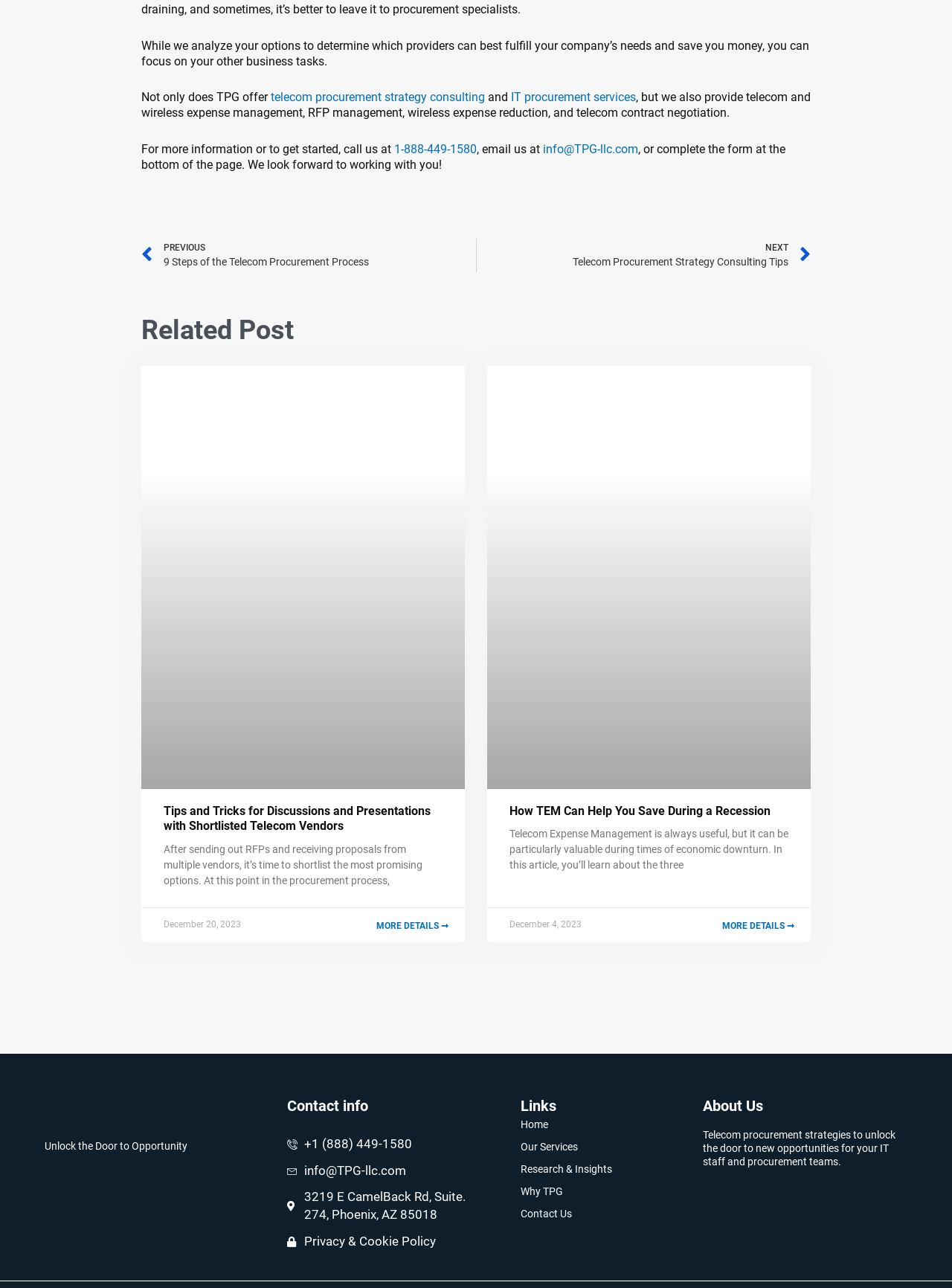Highlight the bounding box coordinates of the element you need to click to perform the following instruction: "Read the article about tips for discussions with shortlisted telecom vendors."

[0.148, 0.284, 0.488, 0.612]